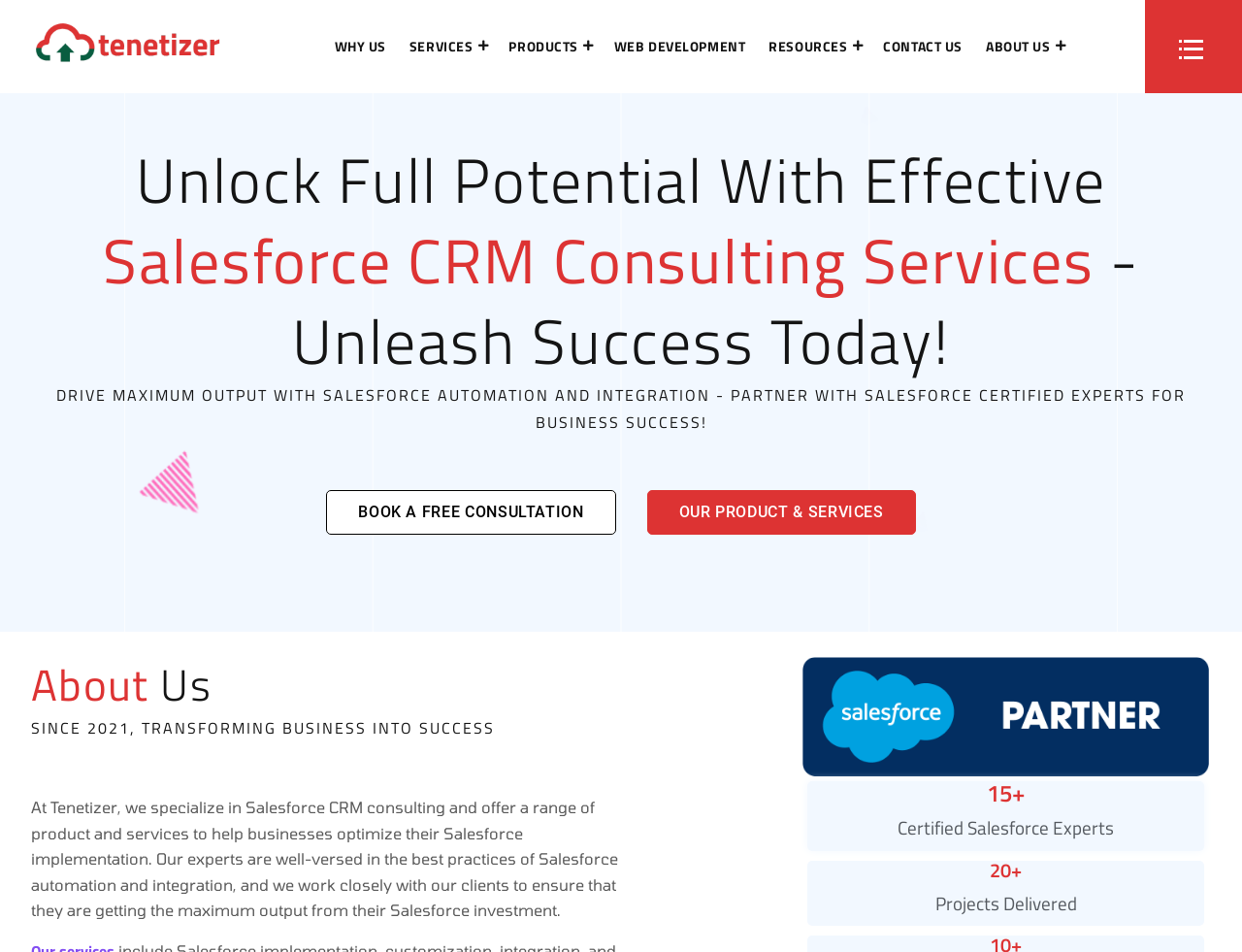Please answer the following question using a single word or phrase: 
What is the company's area of specialization?

Salesforce CRM consulting